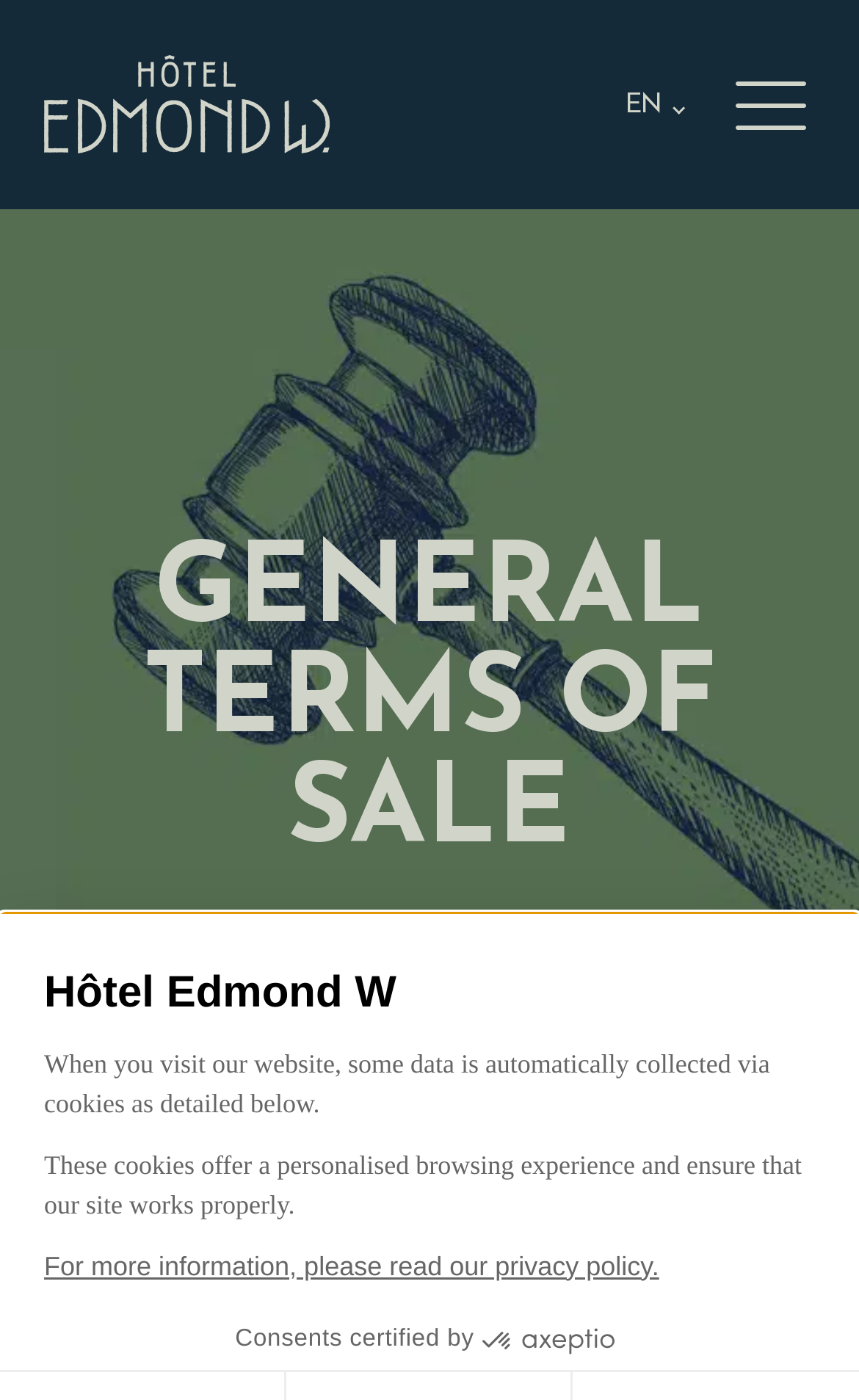What is the logo of this hotel?
Please answer the question with a single word or phrase, referencing the image.

Edmond W